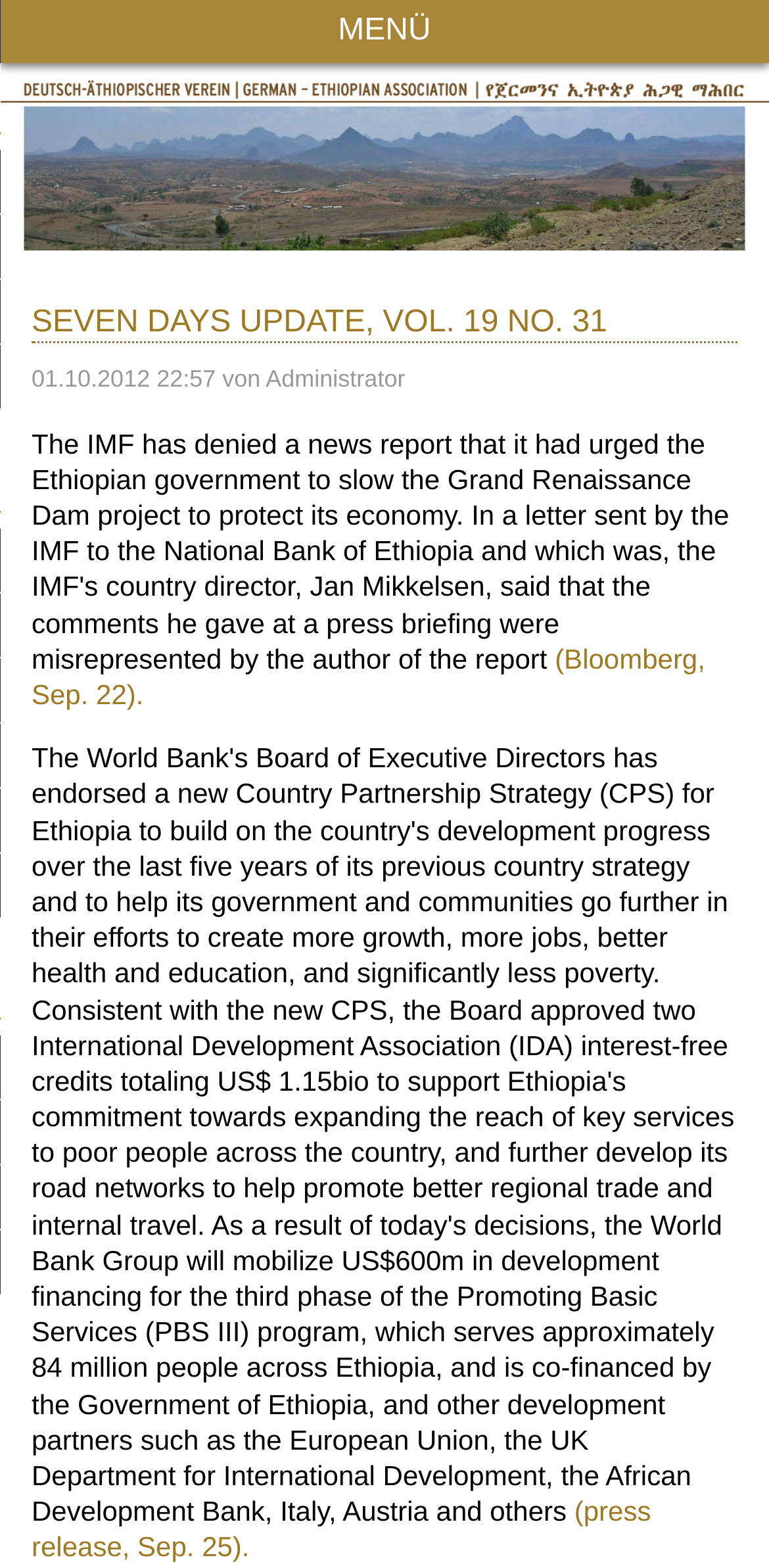Give a detailed account of the webpage.

The webpage appears to be a news article or update from the "Seven Days Update, Vol. 19 No. 31" publication. At the top of the page, there is a figure with a link to the "Deutsch - Äthiopischer Verein e.V. - German Ethiopian Association" website. Below this, there is an image labeled "Nachrichten-Leser".

On the left side of the page, there is a menu that can be opened, indicated by the text "Menü öffnen". When opened, the menu displays the title "MENÜ" in a prominent font. 

The main content of the page is headed by the title "SEVEN DAYS UPDATE, VOL. 19 NO. 31" in a large font. Below this, there is a timestamp "01.10.2012 22:57" and the author's name "von Administrator". 

The article itself appears to be a news update, citing sources from Bloomberg and a press release. The text mentions an Egyptian official denying allegations that his country had reached an agreement with Sudan to use its territories as a launchpad for potential military action.